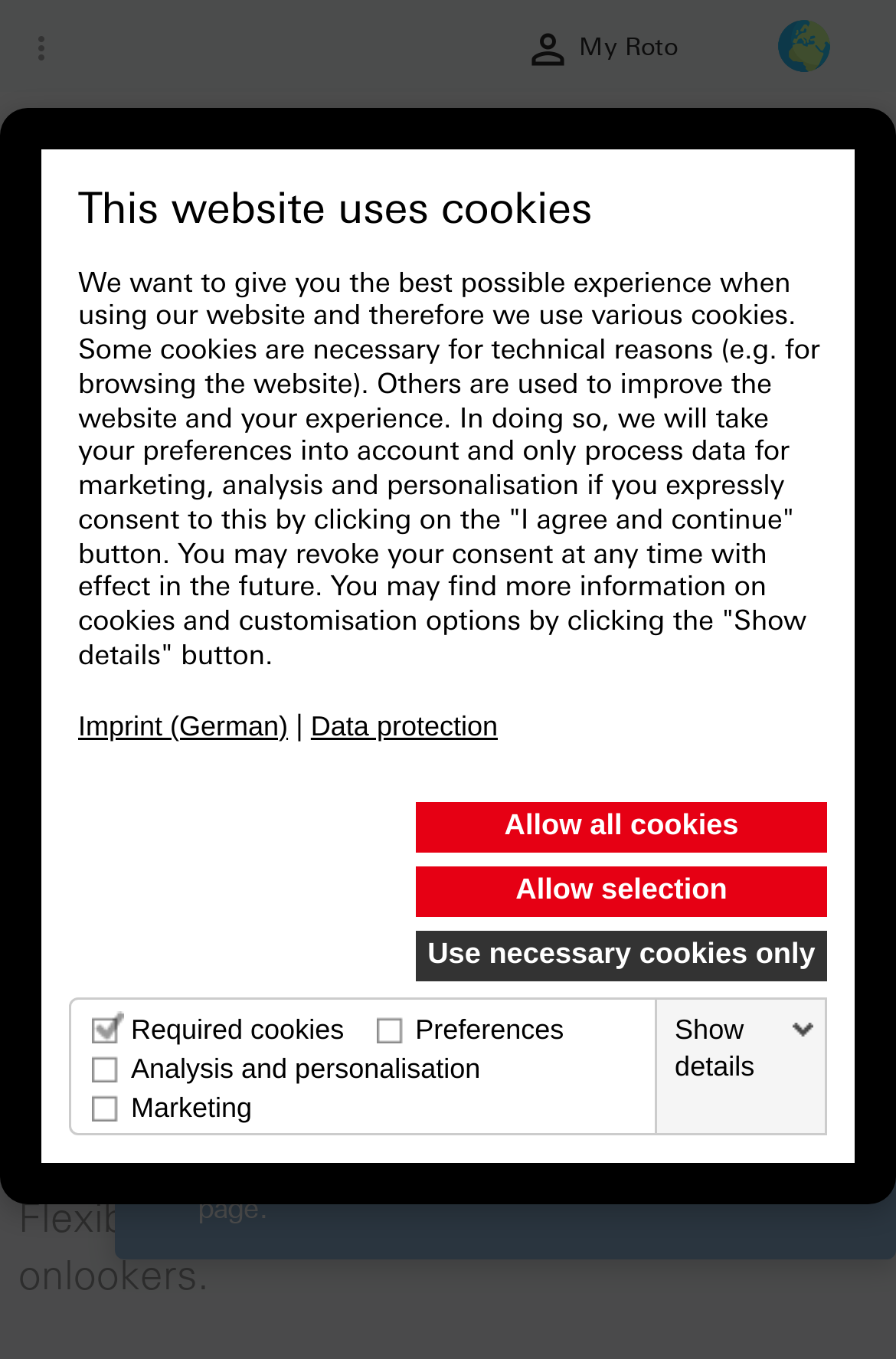Determine the bounding box coordinates for the clickable element to execute this instruction: "Call the company". Provide the coordinates as four float numbers between 0 and 1, i.e., [left, top, right, bottom].

None